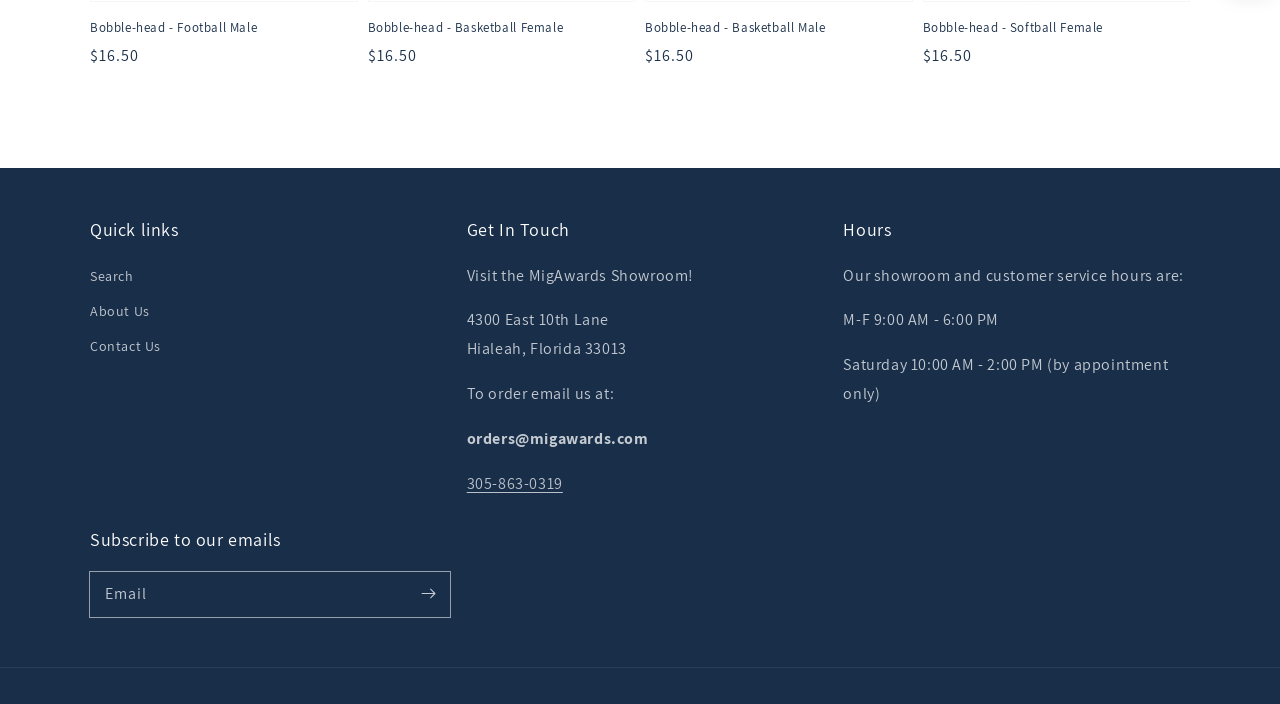Identify the bounding box coordinates of the element that should be clicked to fulfill this task: "Contact Us". The coordinates should be provided as four float numbers between 0 and 1, i.e., [left, top, right, bottom].

[0.07, 0.467, 0.126, 0.517]